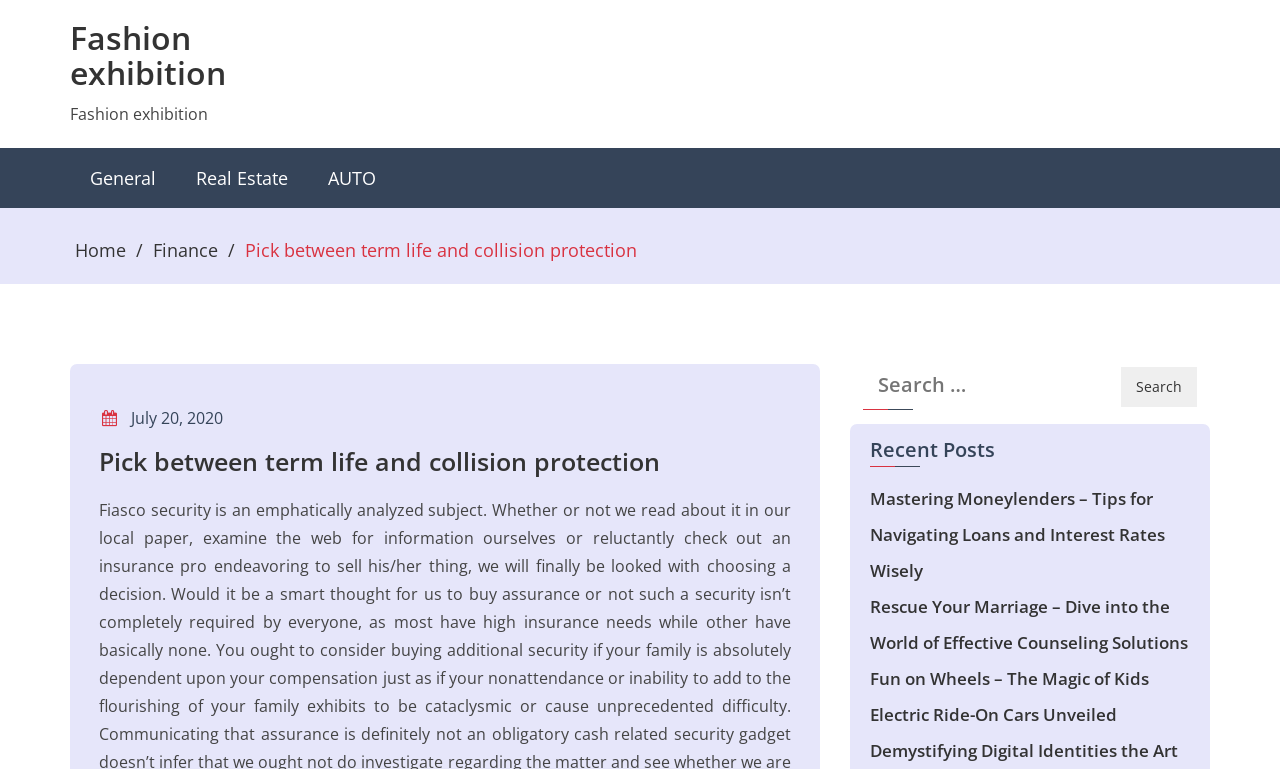Determine the bounding box for the UI element described here: "Real Estate".

[0.138, 0.193, 0.241, 0.271]